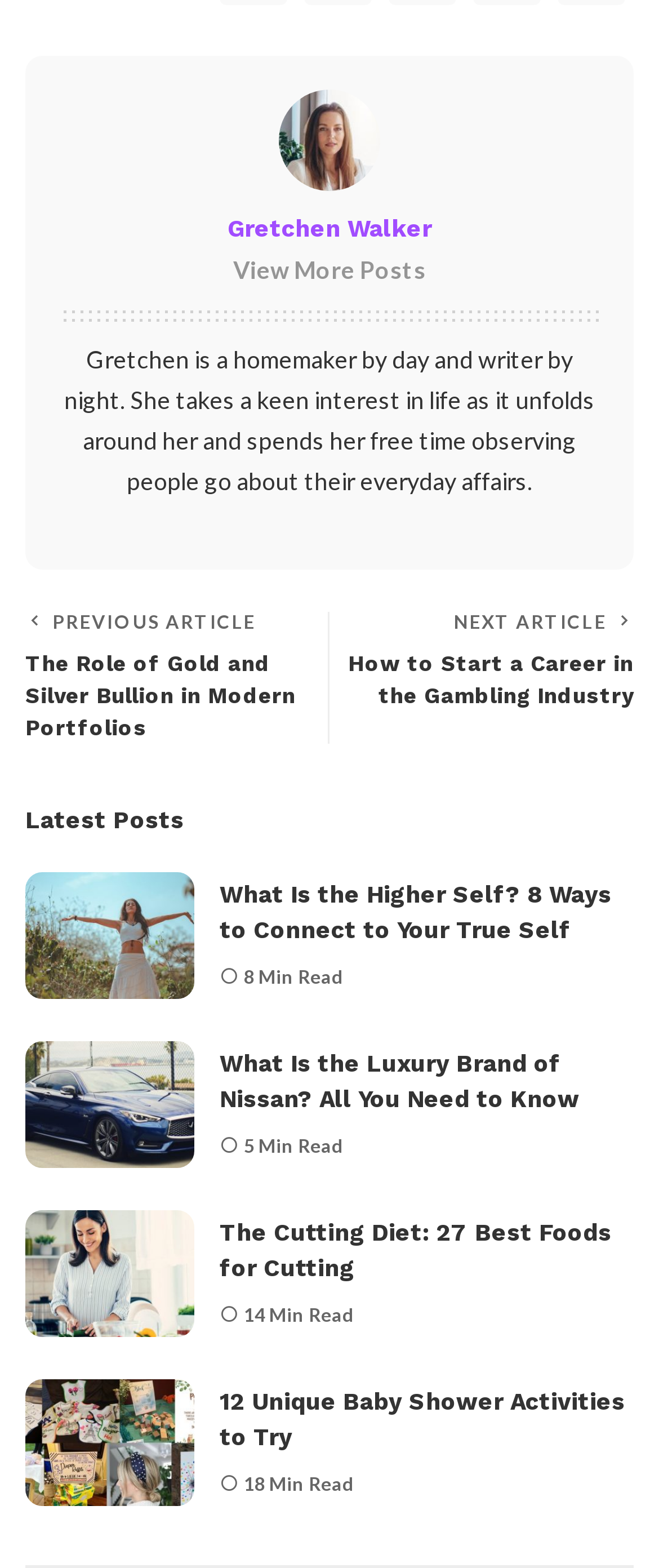Show the bounding box coordinates of the element that should be clicked to complete the task: "View Gretchen Walker's profile".

[0.423, 0.058, 0.577, 0.122]